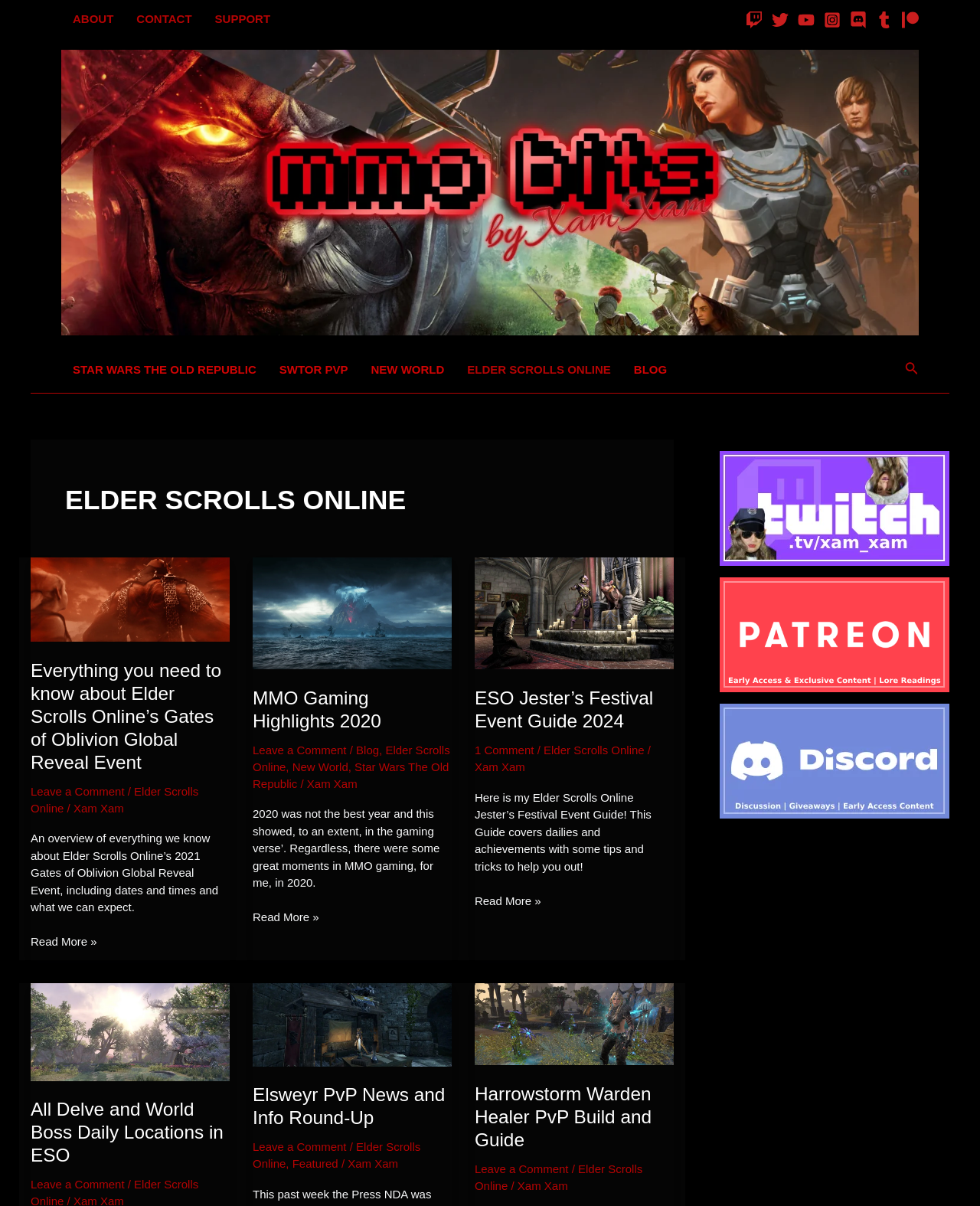Specify the bounding box coordinates for the region that must be clicked to perform the given instruction: "Visit the Twitch page".

[0.761, 0.009, 0.778, 0.023]